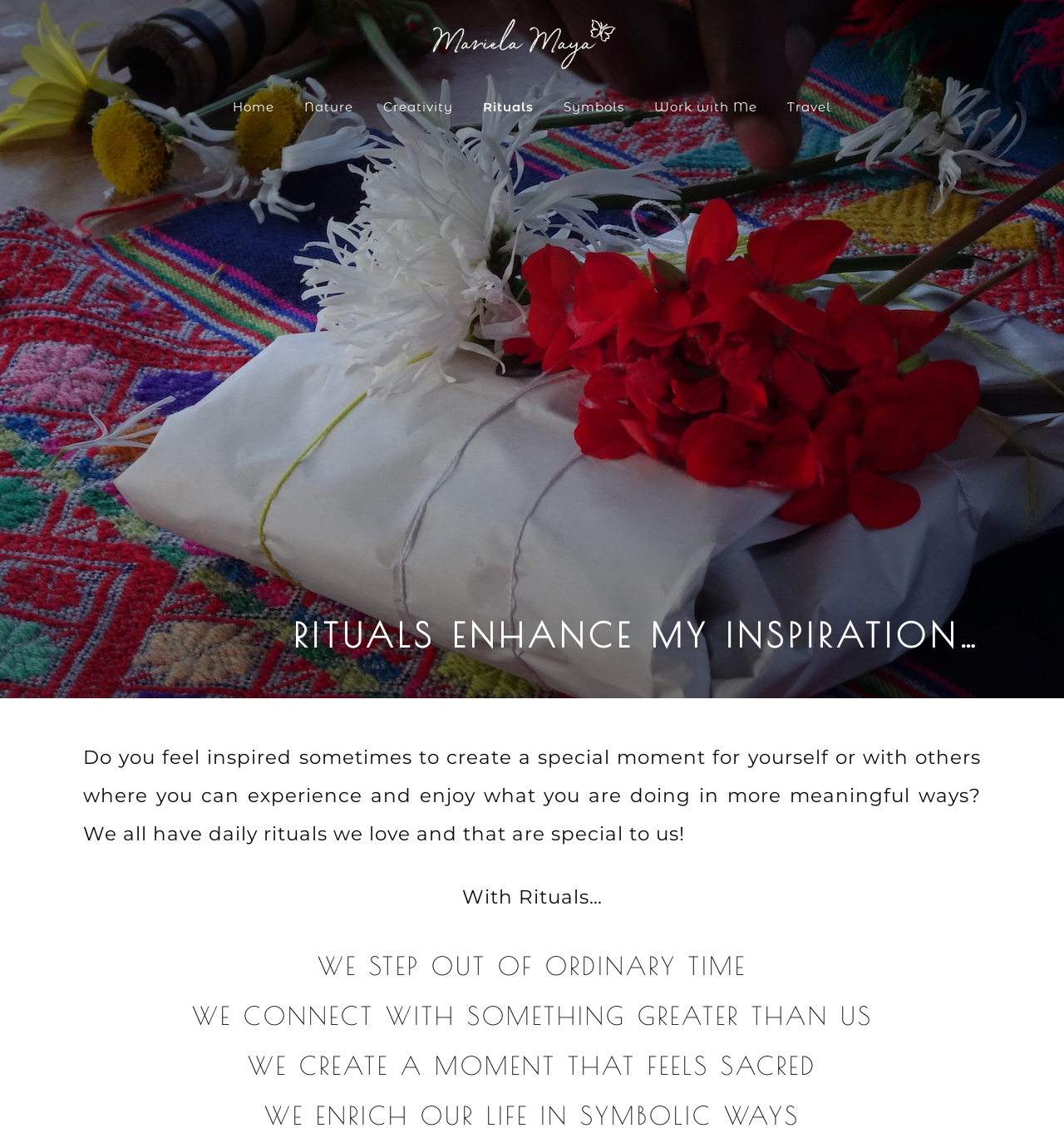With reference to the screenshot, provide a detailed response to the question below:
What is the purpose of rituals according to the webpage?

The purpose of rituals can be understood from the static text element that says 'Do you feel inspired sometimes to create a special moment for yourself or with others where you can experience and enjoy what you are doing in more meaningful ways?' which suggests that rituals are meant to create a special moment.